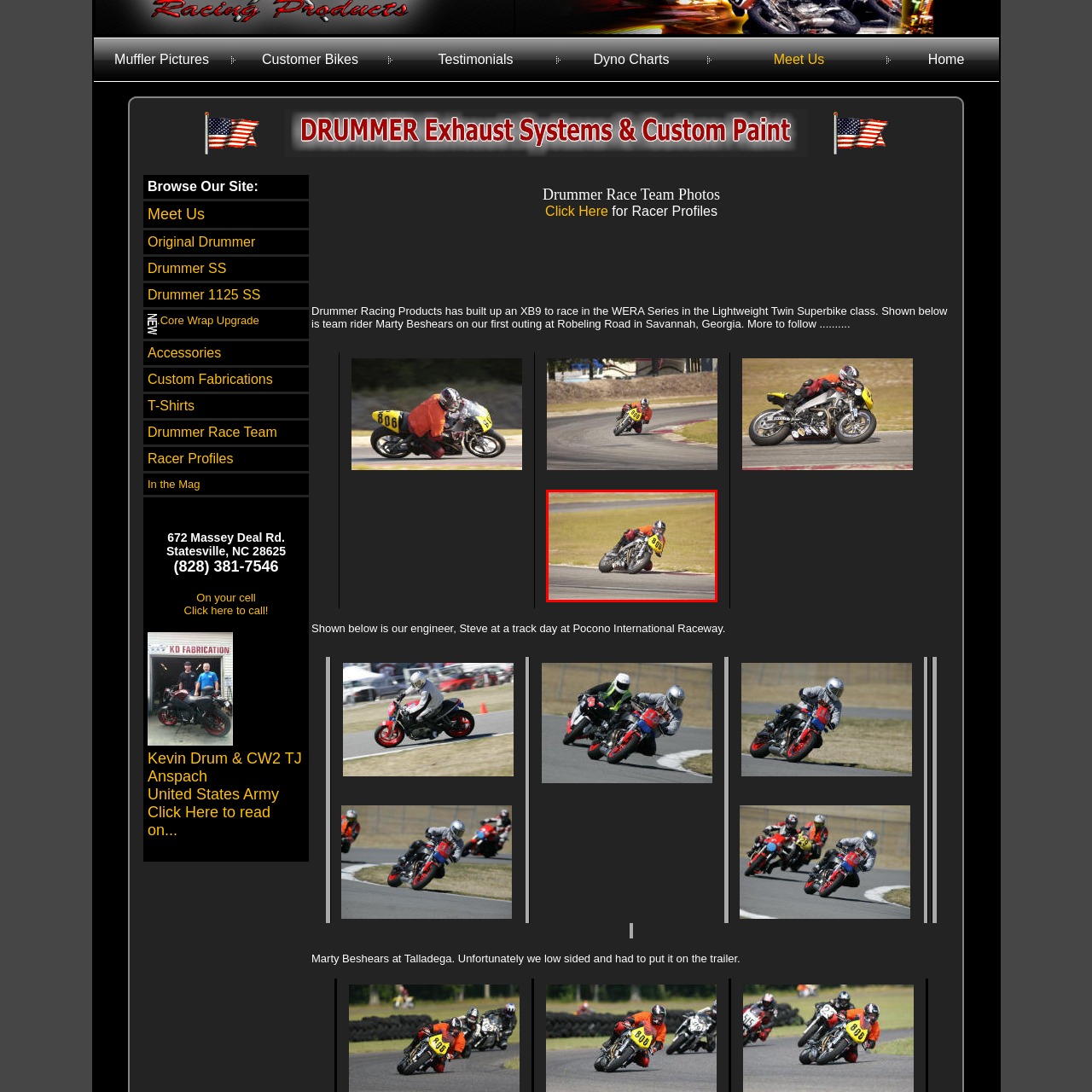Focus on the highlighted area in red, What is the surface of the track? Answer using a single word or phrase.

Asphalt